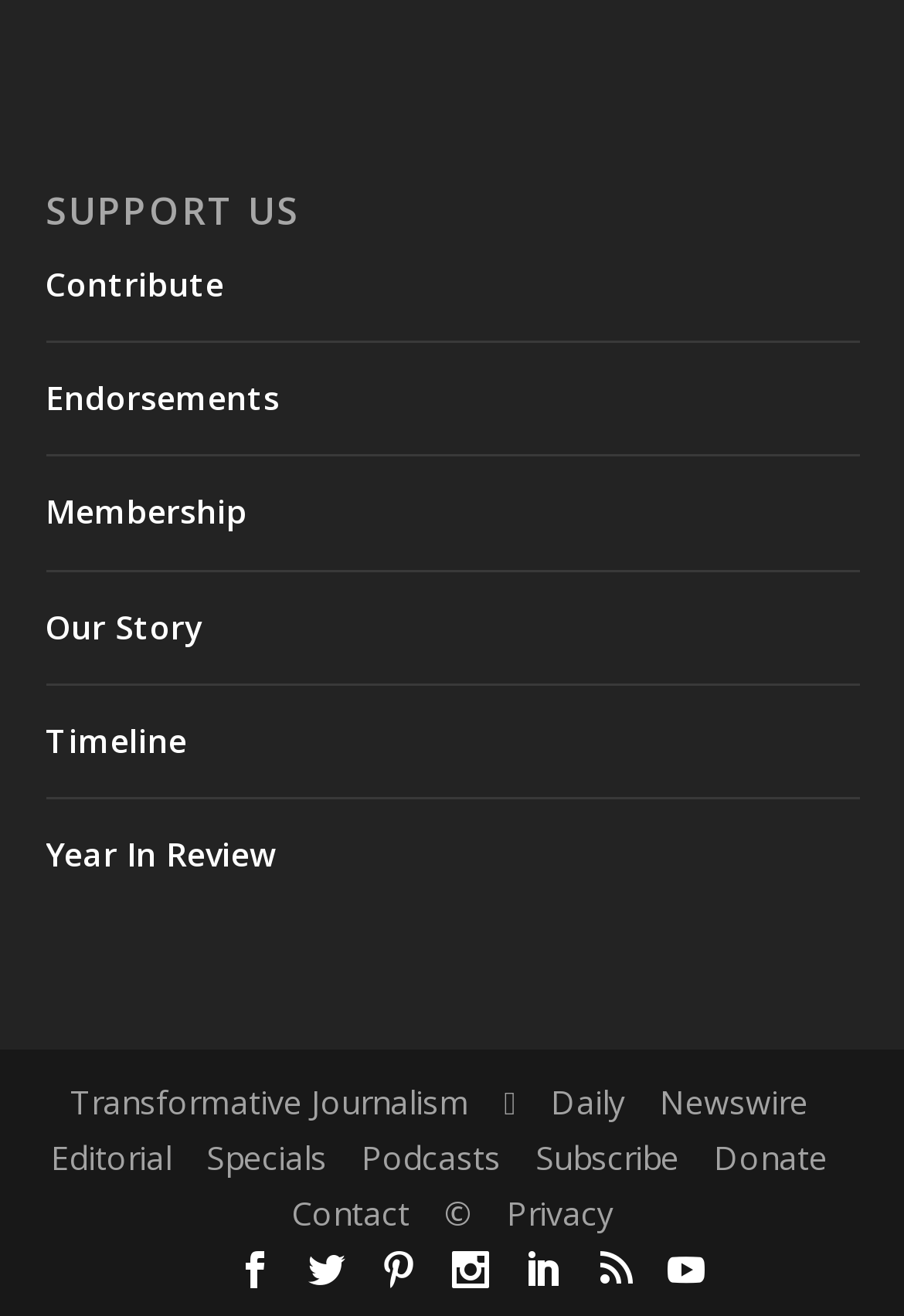Find the bounding box coordinates for the UI element that matches this description: "Our Story".

[0.05, 0.459, 0.224, 0.492]